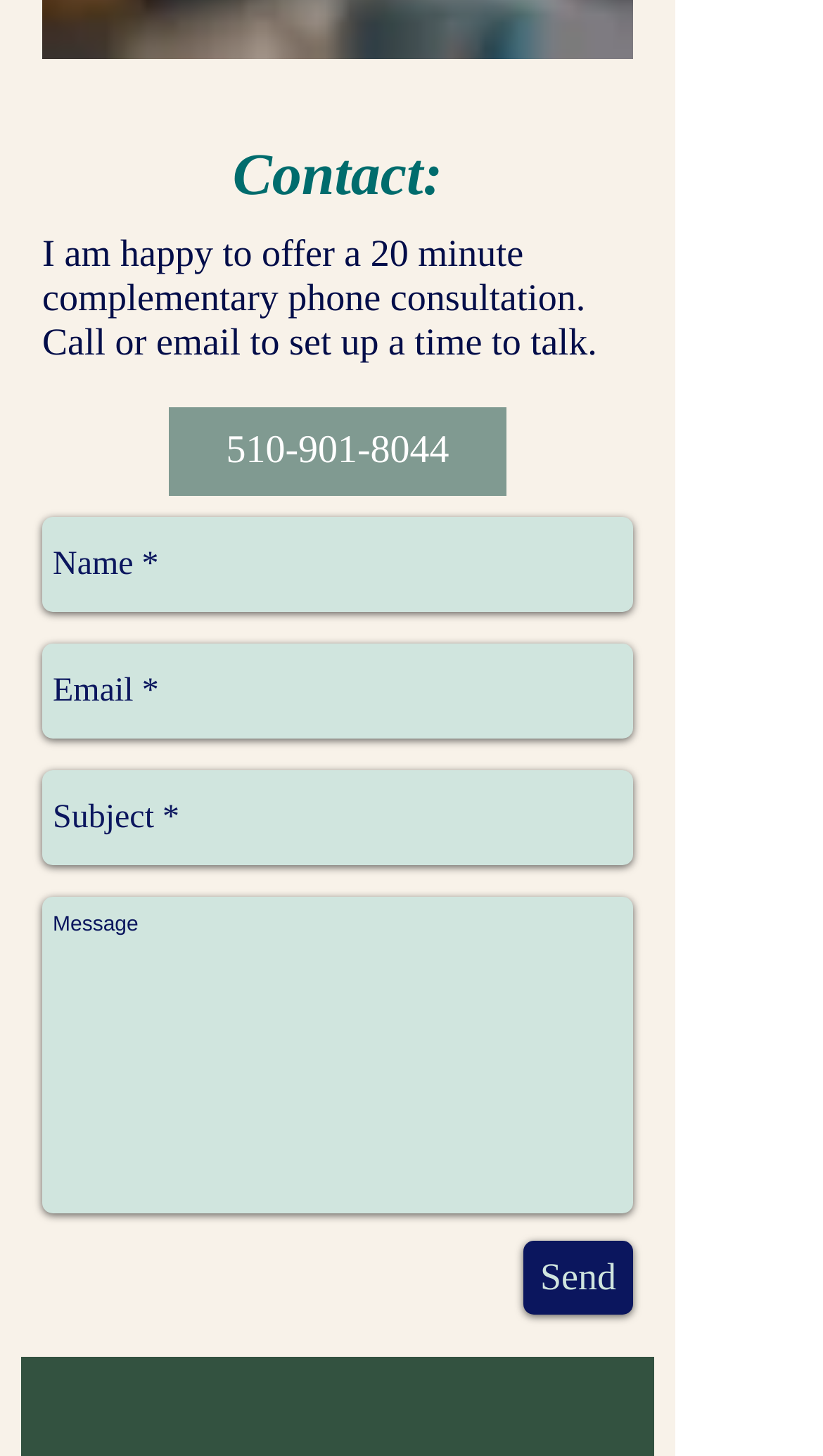What is the consultation being offered? Please answer the question using a single word or phrase based on the image.

20 minute complementary phone consultation